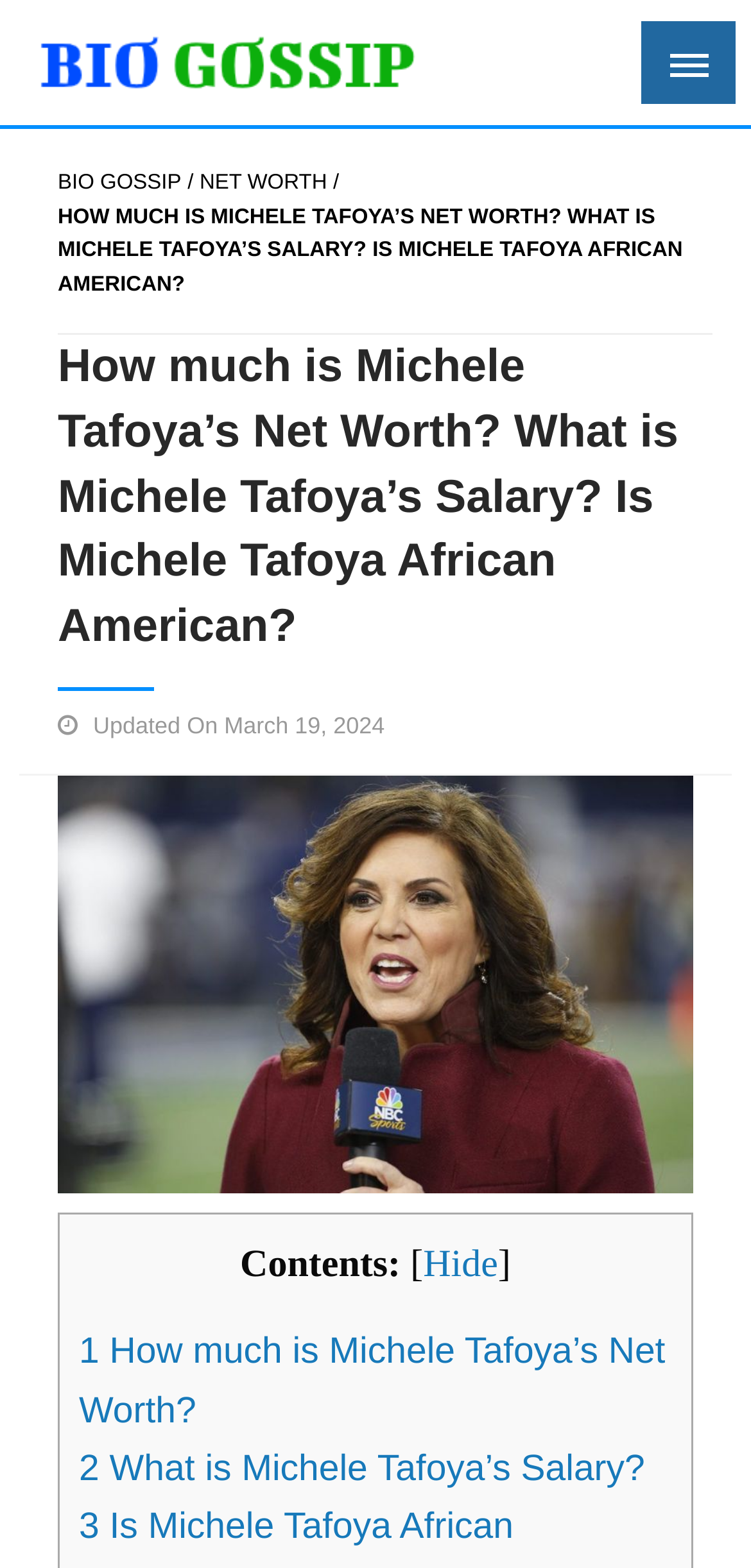What is the estimated net worth of Michele Tafoya?
Refer to the image and give a detailed response to the question.

The webpage does not explicitly state Michele Tafoya's net worth, but based on the context and the question being asked, it can be inferred that the estimated net worth is $2 million.